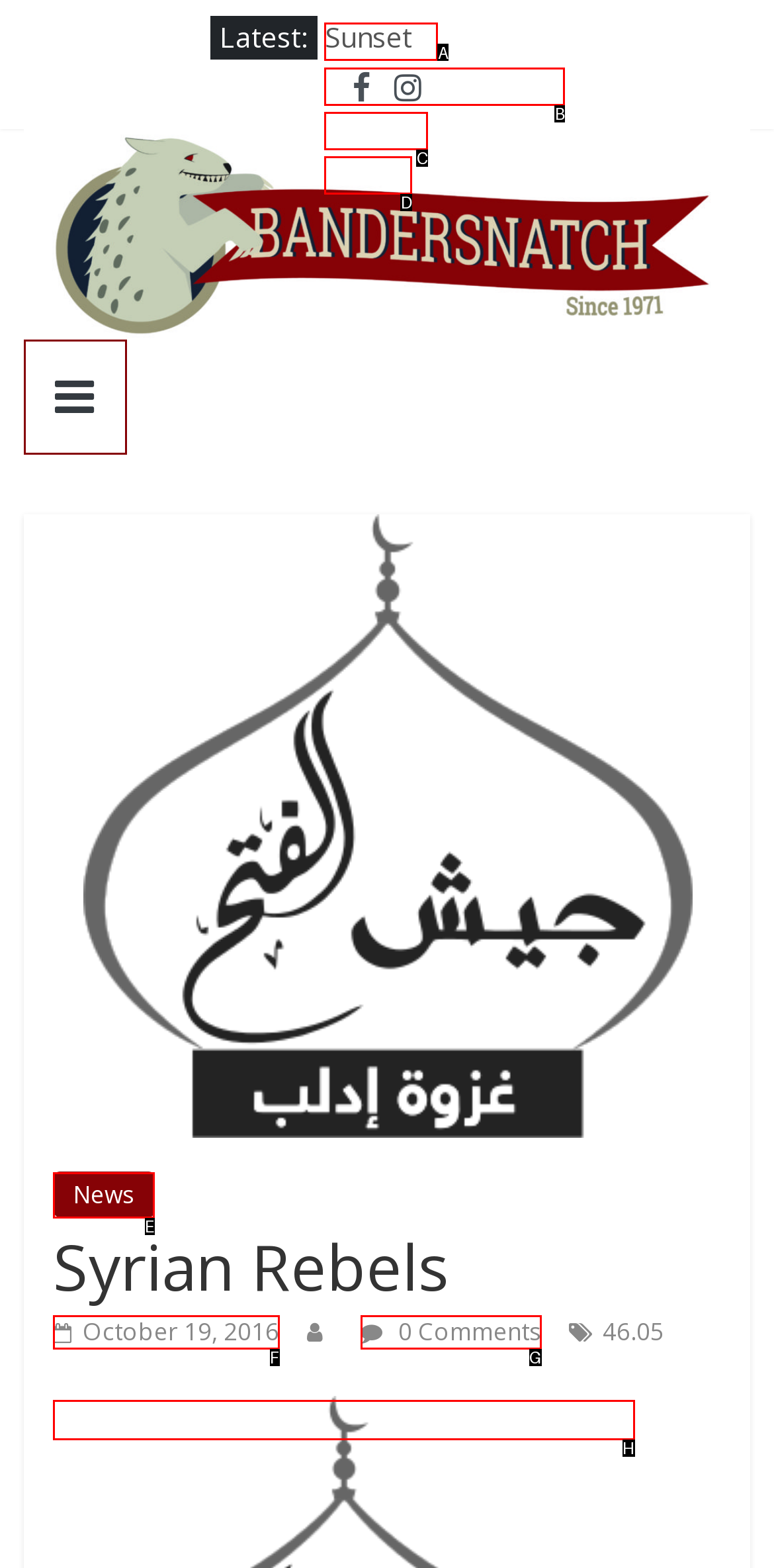Identify the HTML element that best matches the description: name="phone" placeholder="(+61)". Provide your answer by selecting the corresponding letter from the given options.

None